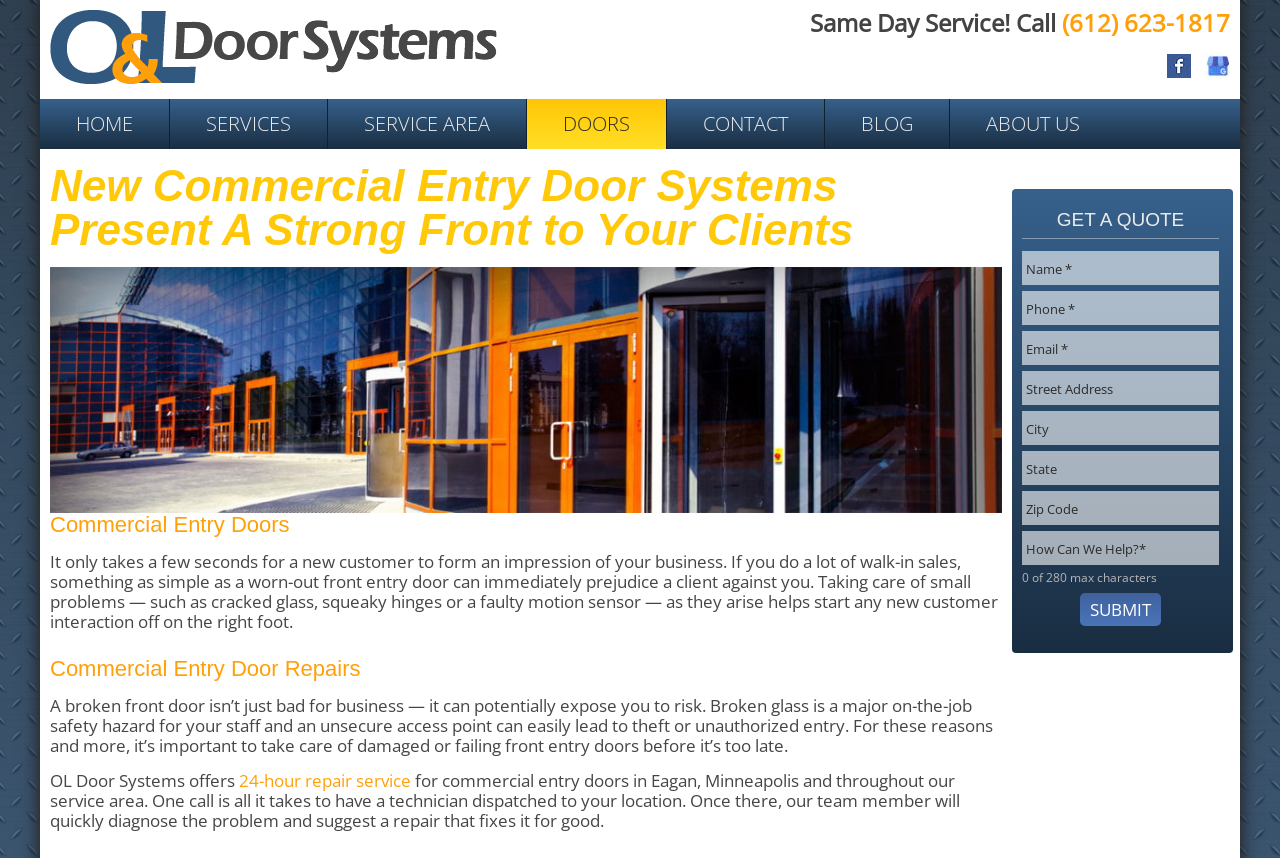Identify the bounding box coordinates of the element to click to follow this instruction: 'Call the phone number'. Ensure the coordinates are four float values between 0 and 1, provided as [left, top, right, bottom].

[0.83, 0.007, 0.961, 0.045]